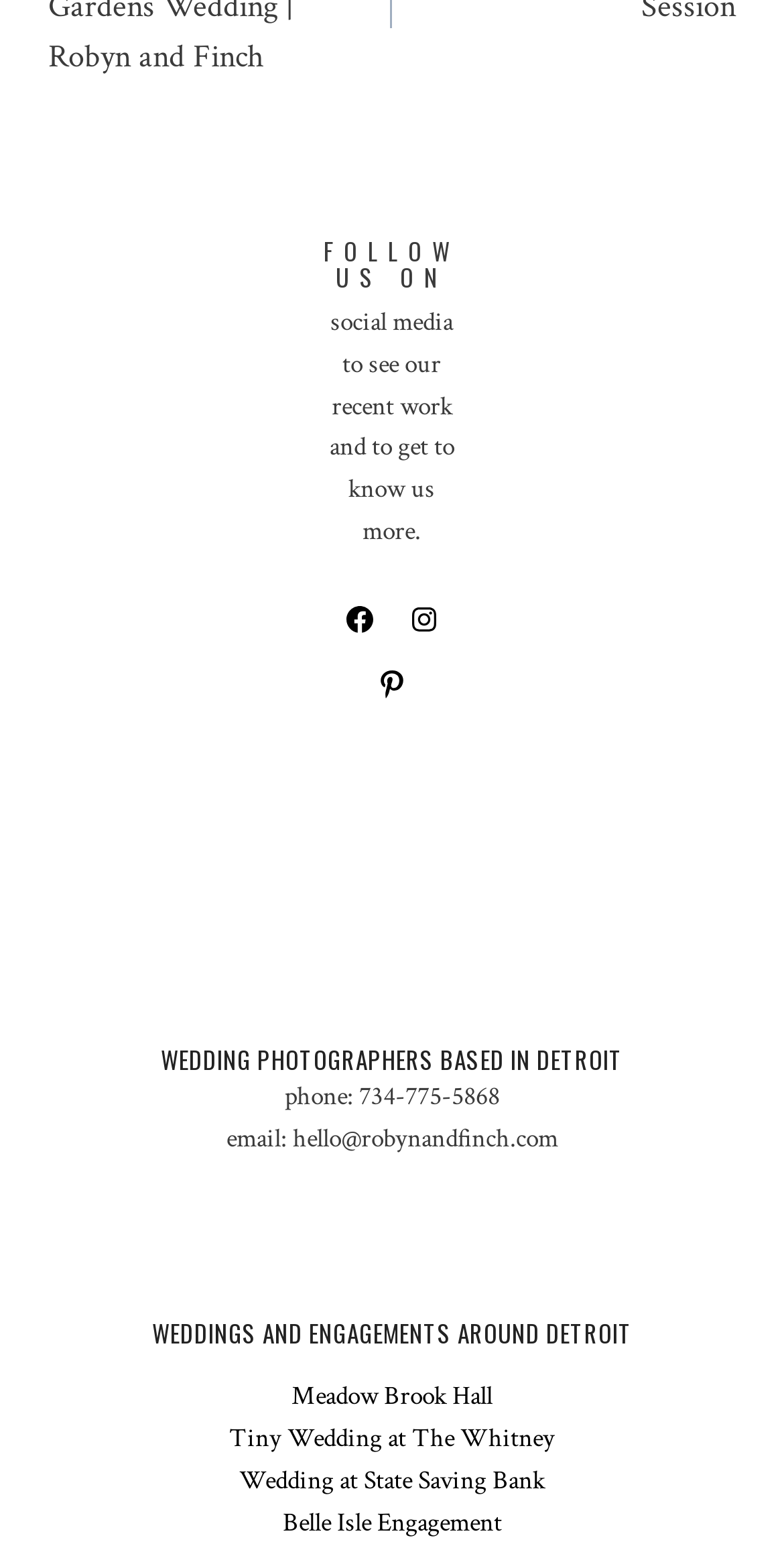What is the location of the wedding photographers?
Using the visual information, reply with a single word or short phrase.

Detroit